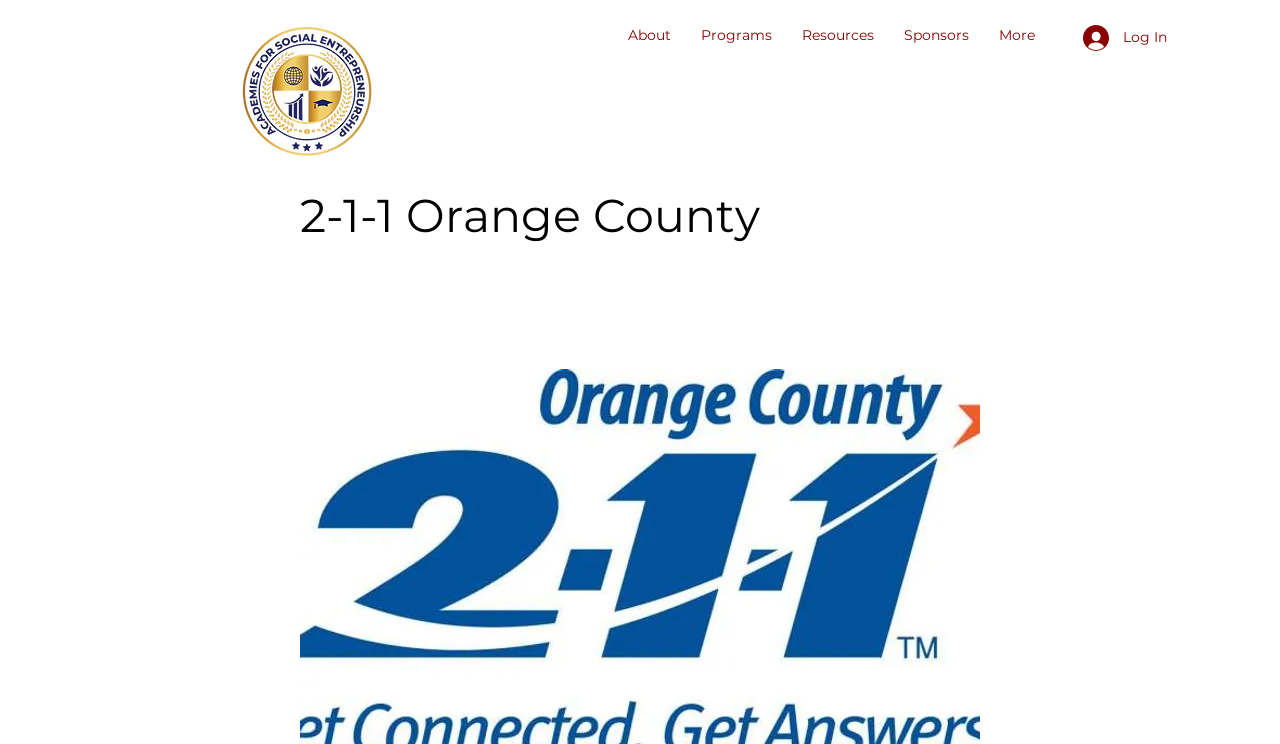Explain the webpage in detail, including its primary components.

The webpage is about 2-1-1 Orange County, with a prominent logo image of "Academies for Social Entrepreneurship" located at the top-left corner. 

Below the logo, there is a navigation menu labeled "Site" that spans across the top of the page, containing five links: "About", "Programs", "Resources", "Sponsors", and "More". These links are positioned side by side, with "About" on the left and "More" on the right.

To the right of the navigation menu, there is a "Log In" button. Above the button, there is a small image, but its content is not specified.

On the left side of the page, there is a "< Back" button. Above this button, there is a large heading that reads "2-1-1 Orange County", which takes up a significant portion of the page.